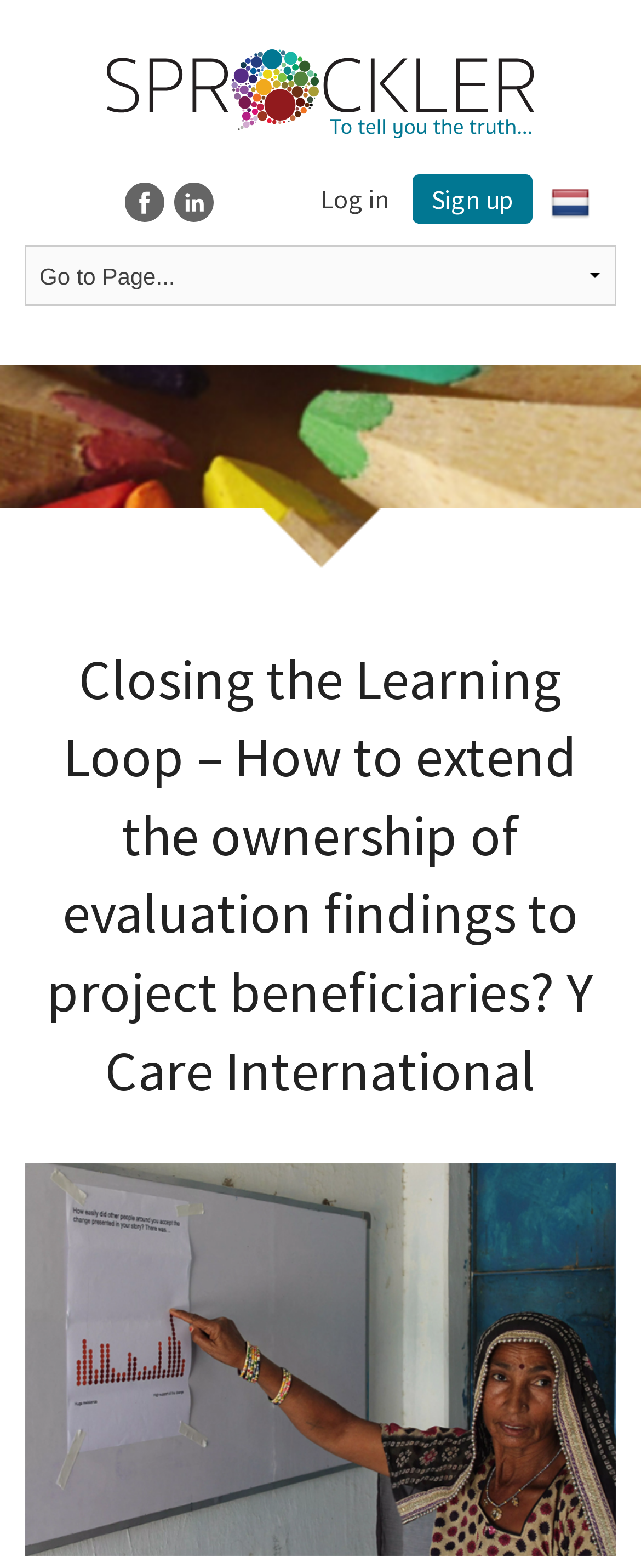For the element described, predict the bounding box coordinates as (top-left x, top-left y, bottom-right x, bottom-right y). All values should be between 0 and 1. Element description: alt="SPROCKLER"

[0.168, 0.047, 0.832, 0.068]